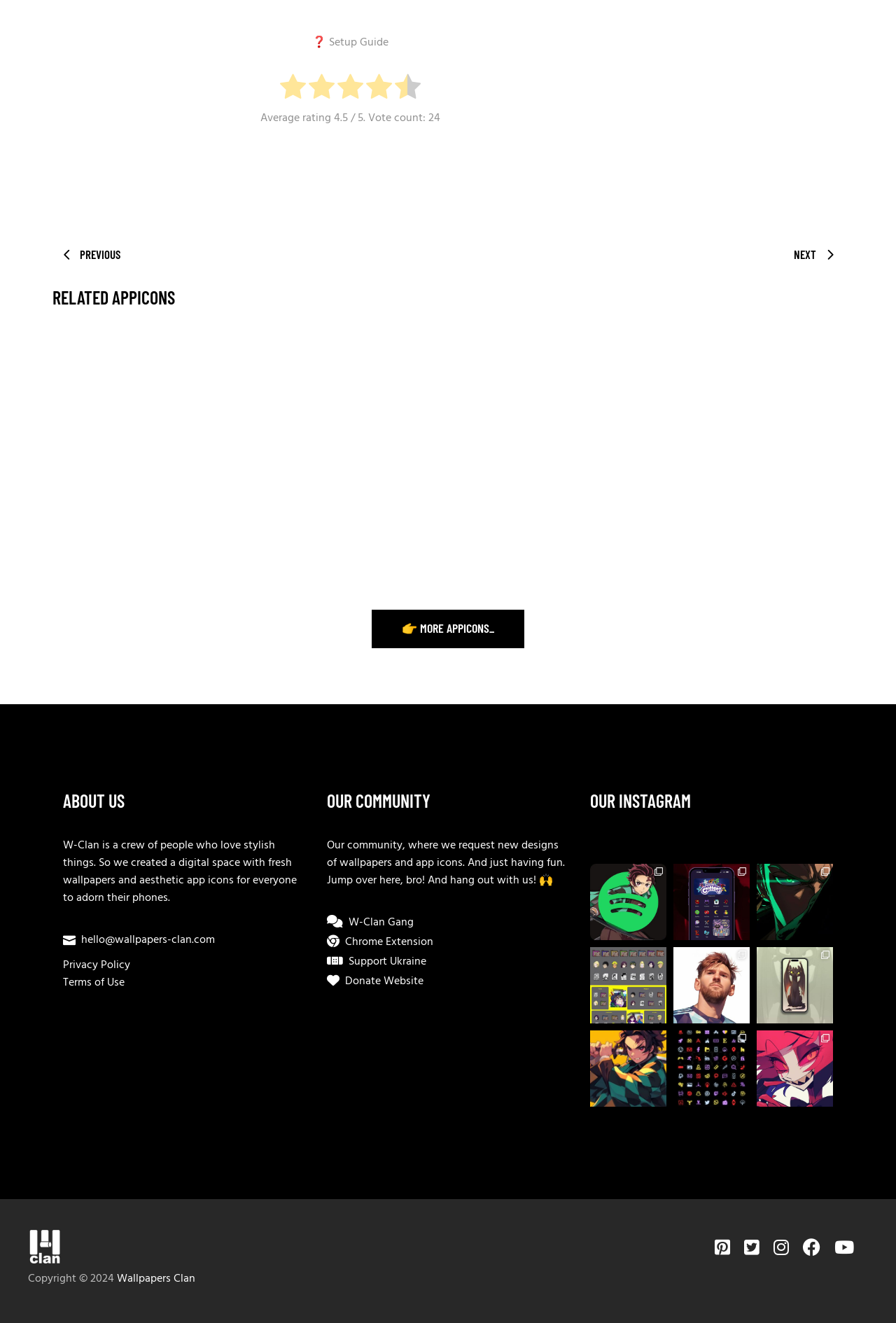Give a one-word or short phrase answer to this question: 
What is the average rating?

4.5